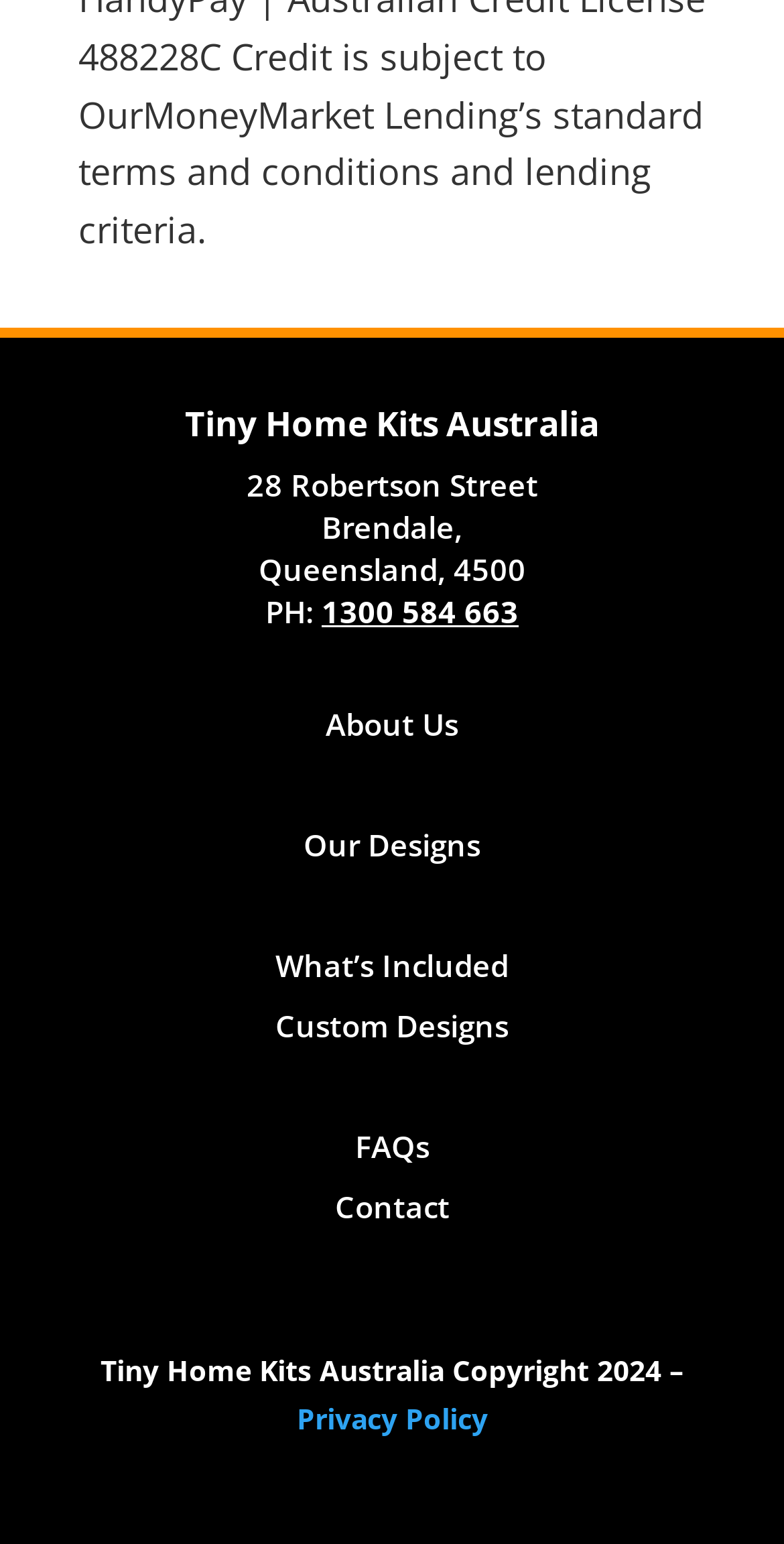Determine the bounding box coordinates of the clickable region to carry out the instruction: "call the phone number".

[0.41, 0.383, 0.662, 0.409]